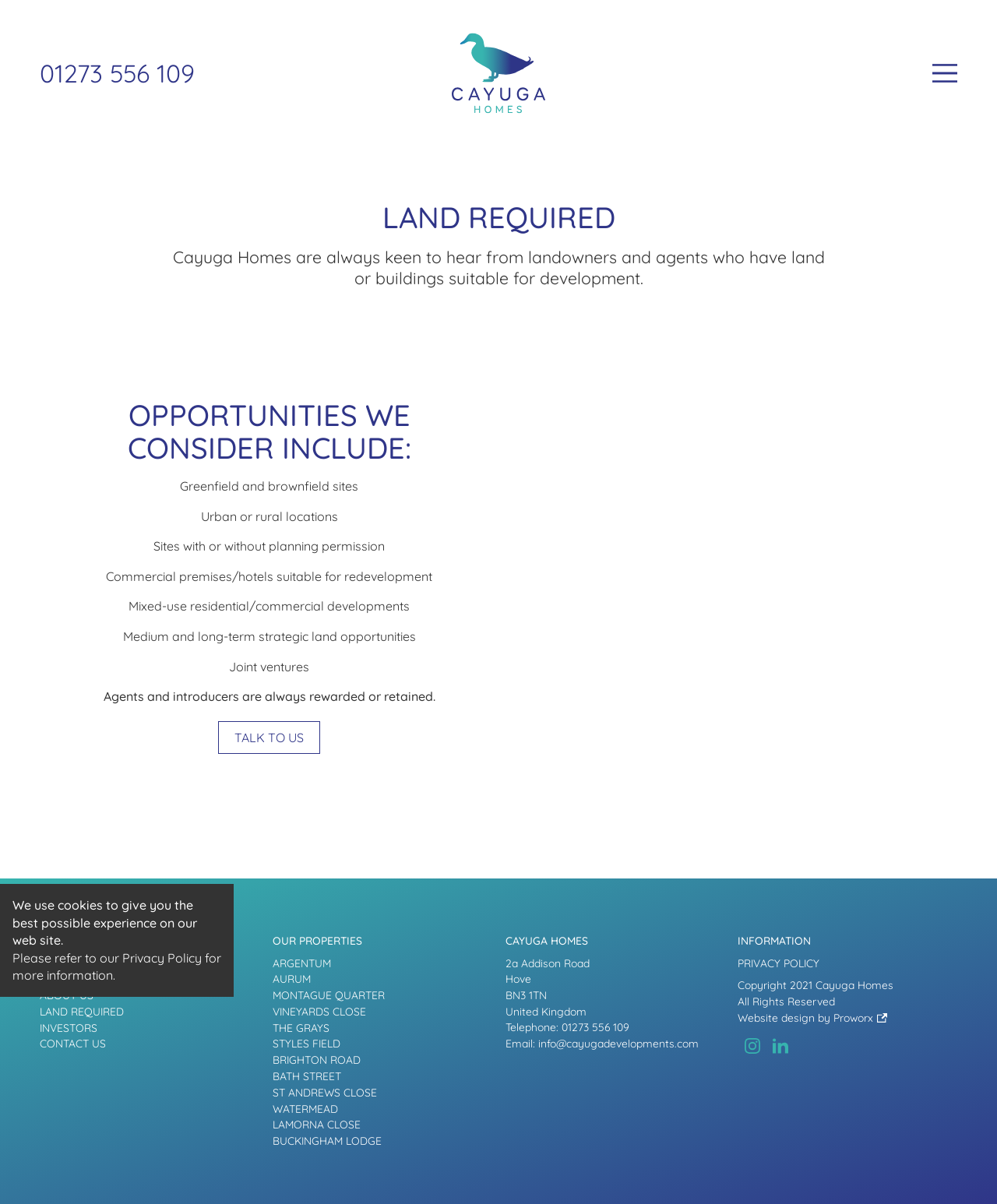Identify the coordinates of the bounding box for the element that must be clicked to accomplish the instruction: "Click the 'TALK TO US' button".

[0.219, 0.599, 0.321, 0.626]